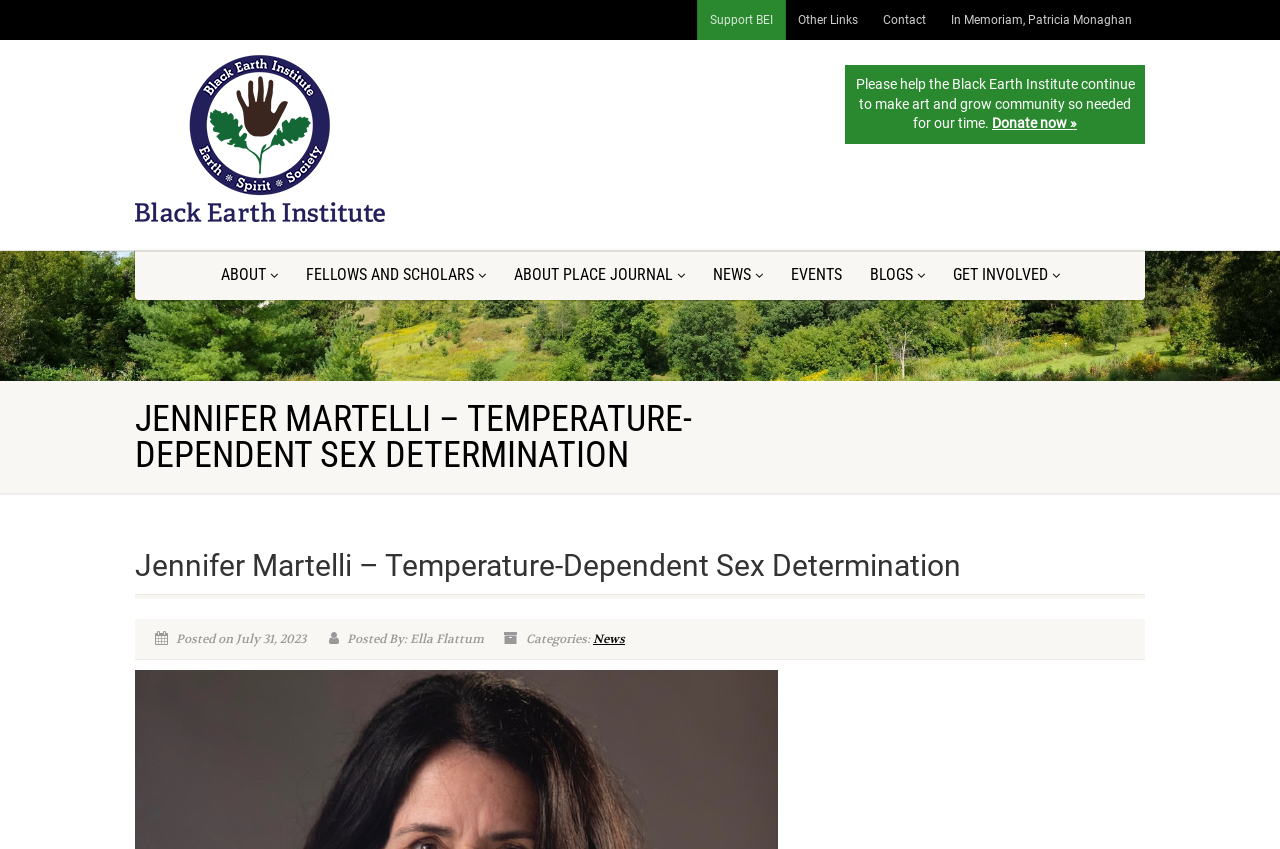What is the purpose of the 'Donate now' button?
Please provide a comprehensive answer based on the information in the image.

The 'Donate now' button is located near the text 'Please help the Black Earth Institute continue to make art and grow community so needed for our time.', which suggests that the button is for donating to the institute to support its activities.